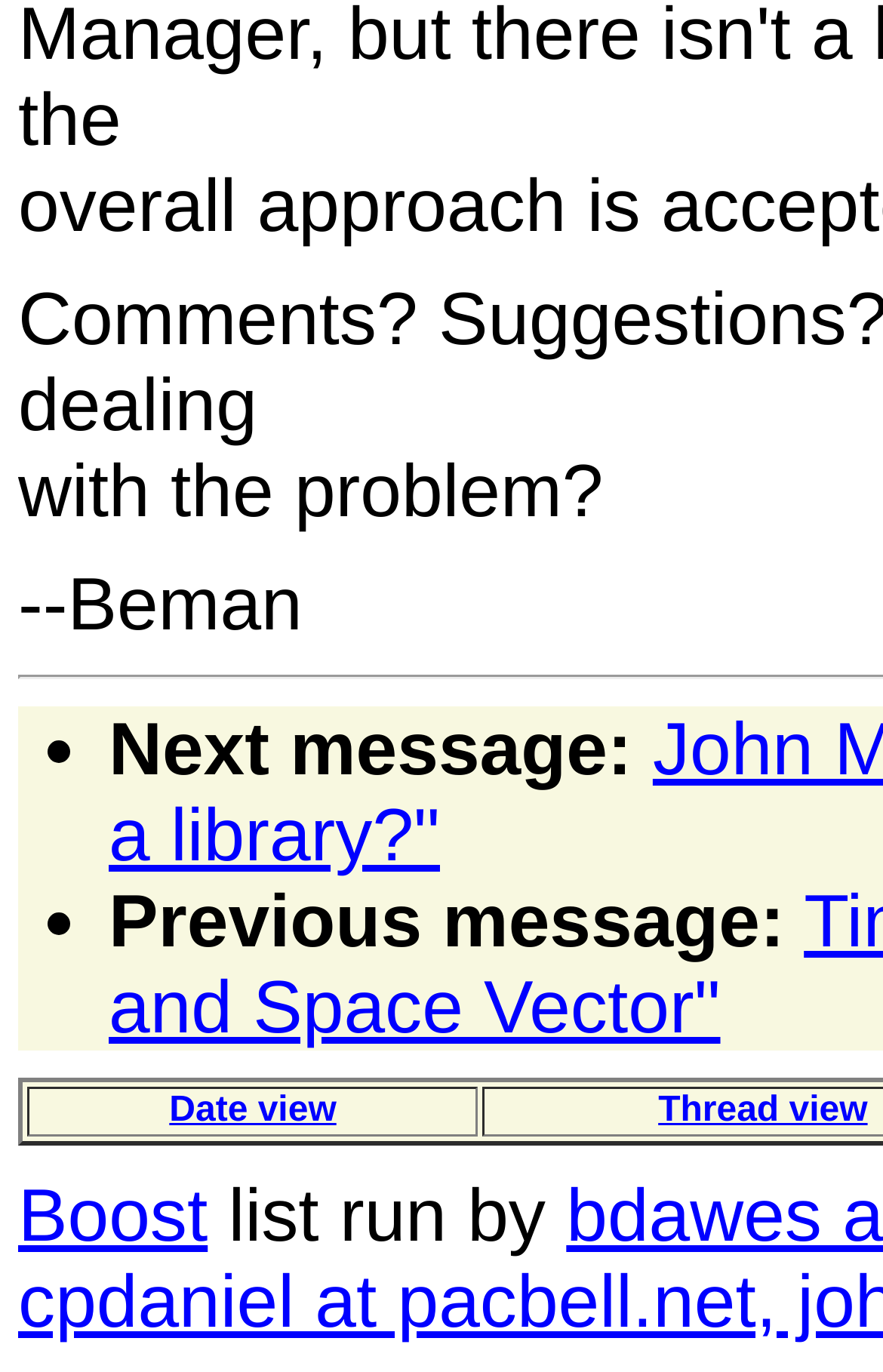Please provide a detailed answer to the question below based on the screenshot: 
What is the relationship between the 'Next message' and 'Previous message' elements?

The 'Next message' and 'Previous message' elements are likely navigation links that allow the user to move through a sequence of messages or conversations. They are represented by list markers ('•') and are located next to each other, suggesting that they are related to navigating through a list of messages.